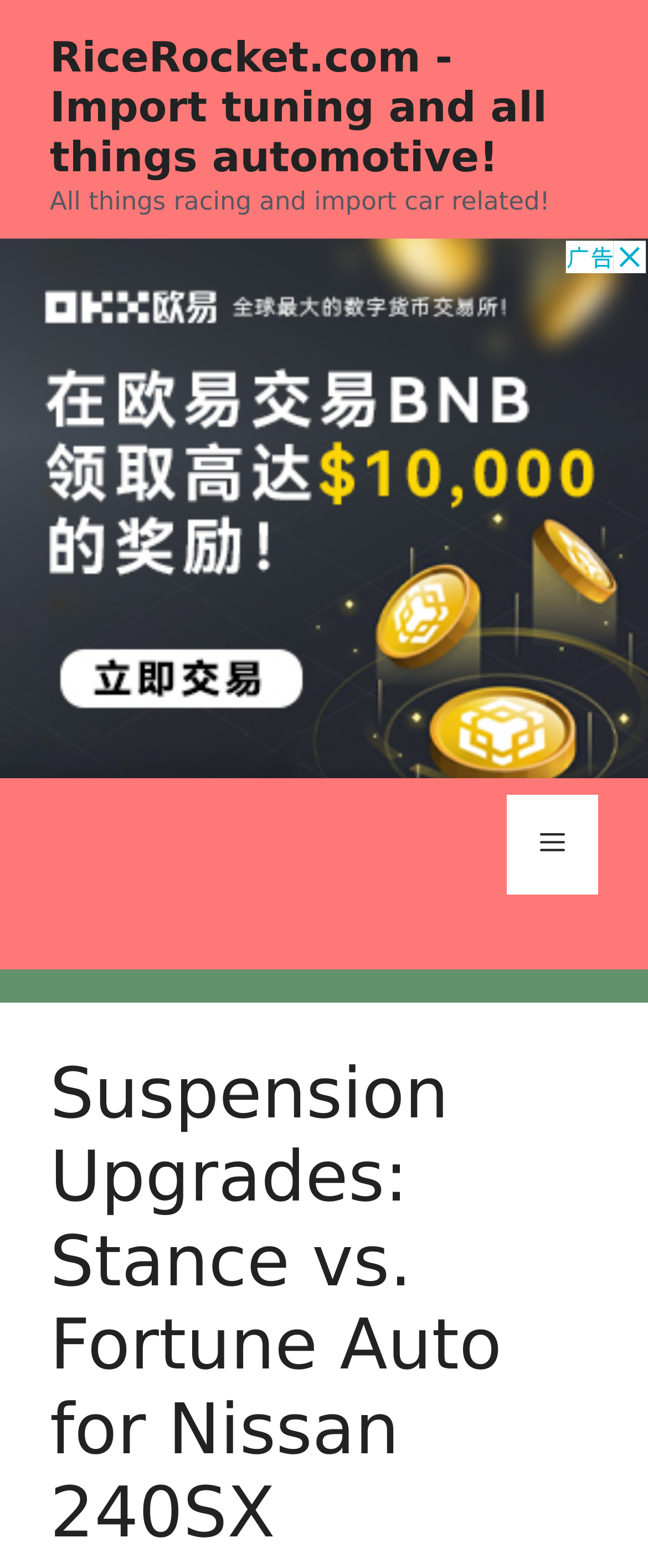What type of content is the webpage discussing?
Refer to the screenshot and respond with a concise word or phrase.

Car modifications